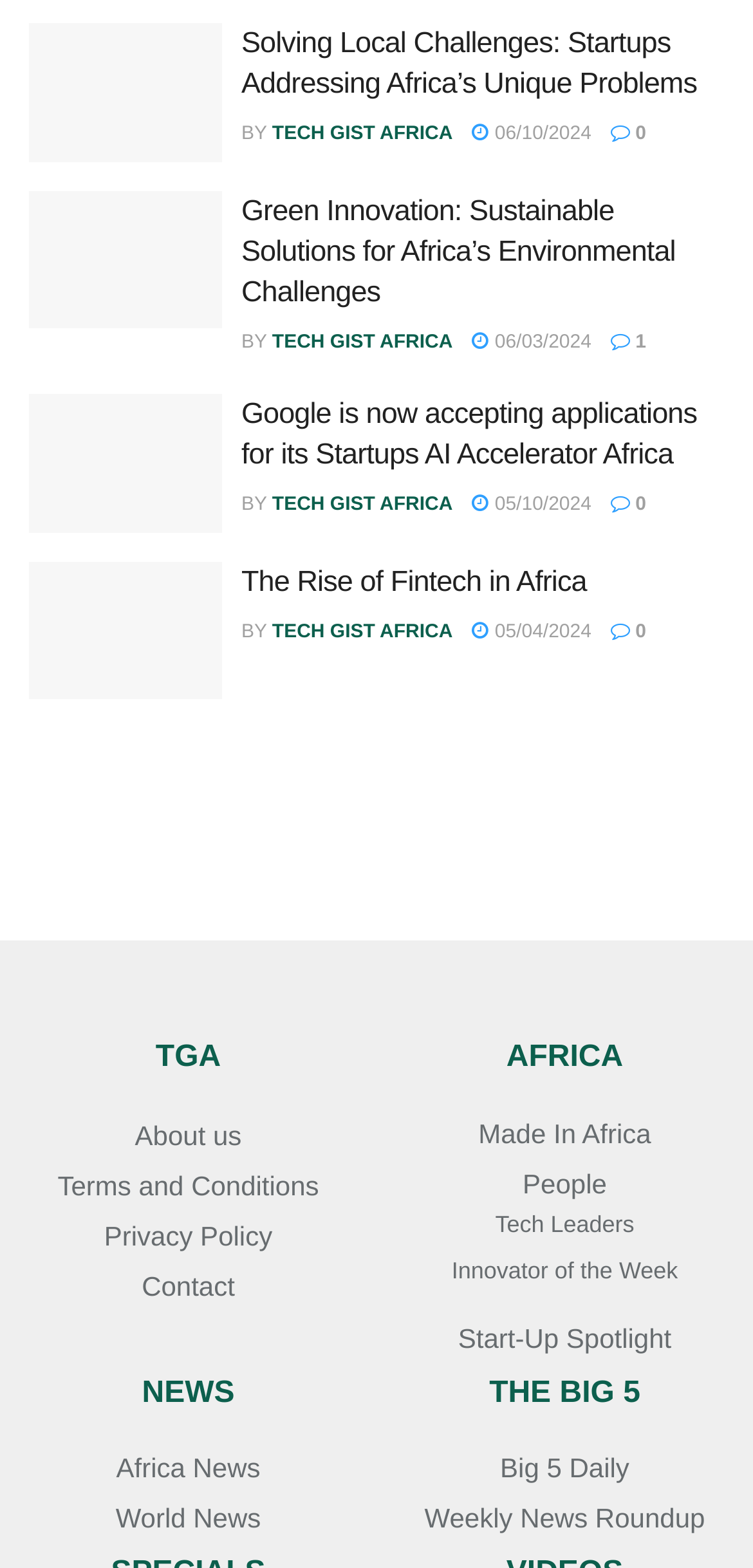Identify the bounding box of the UI element that matches this description: "0".

[0.811, 0.396, 0.858, 0.41]